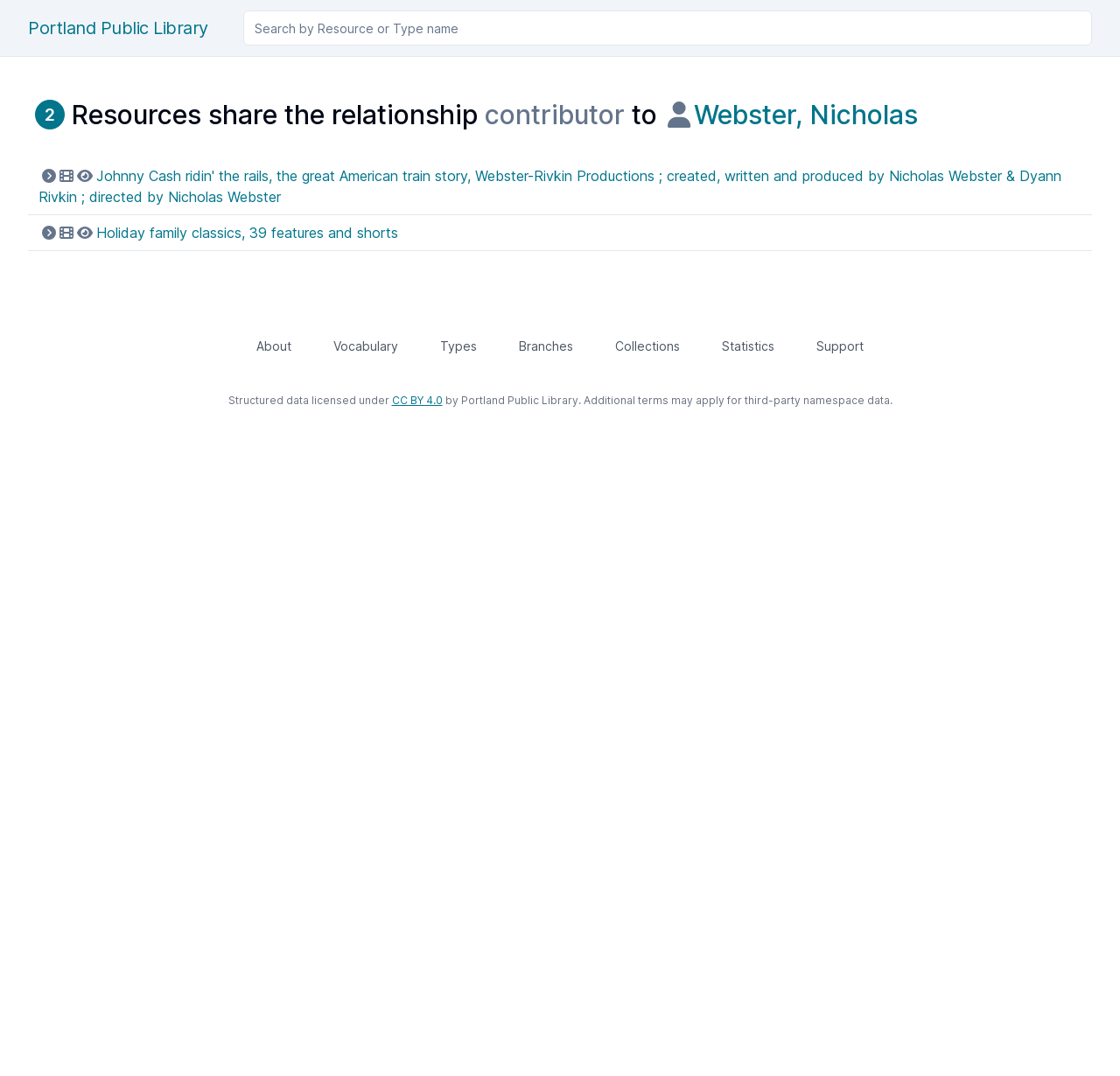What are the categories listed in the footer?
Please answer the question with a detailed response using the information from the screenshot.

The footer section of the page contains a navigation menu with links to various categories, including About, Vocabulary, Types, Branches, Collections, Statistics, and Support. These categories likely provide more information about the library and its resources.